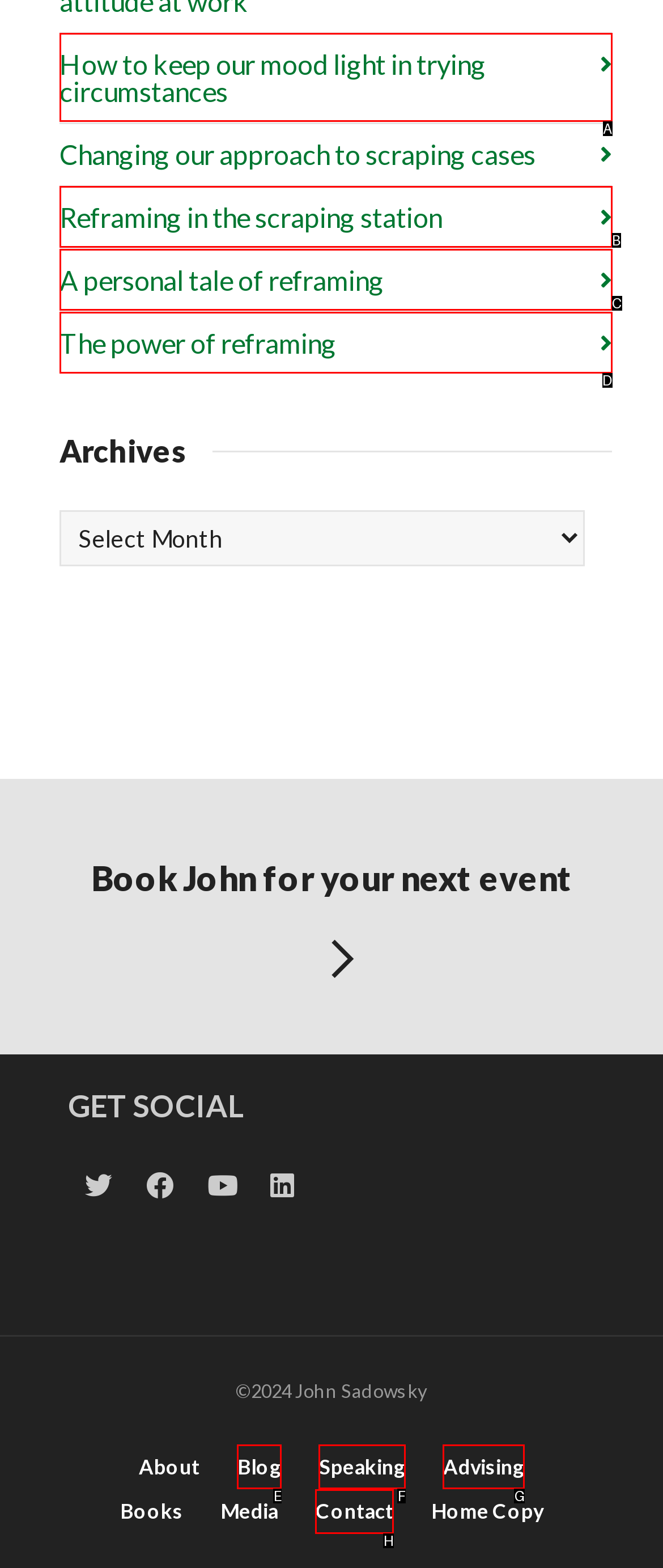Pick the option that should be clicked to perform the following task: Contact John
Answer with the letter of the selected option from the available choices.

H